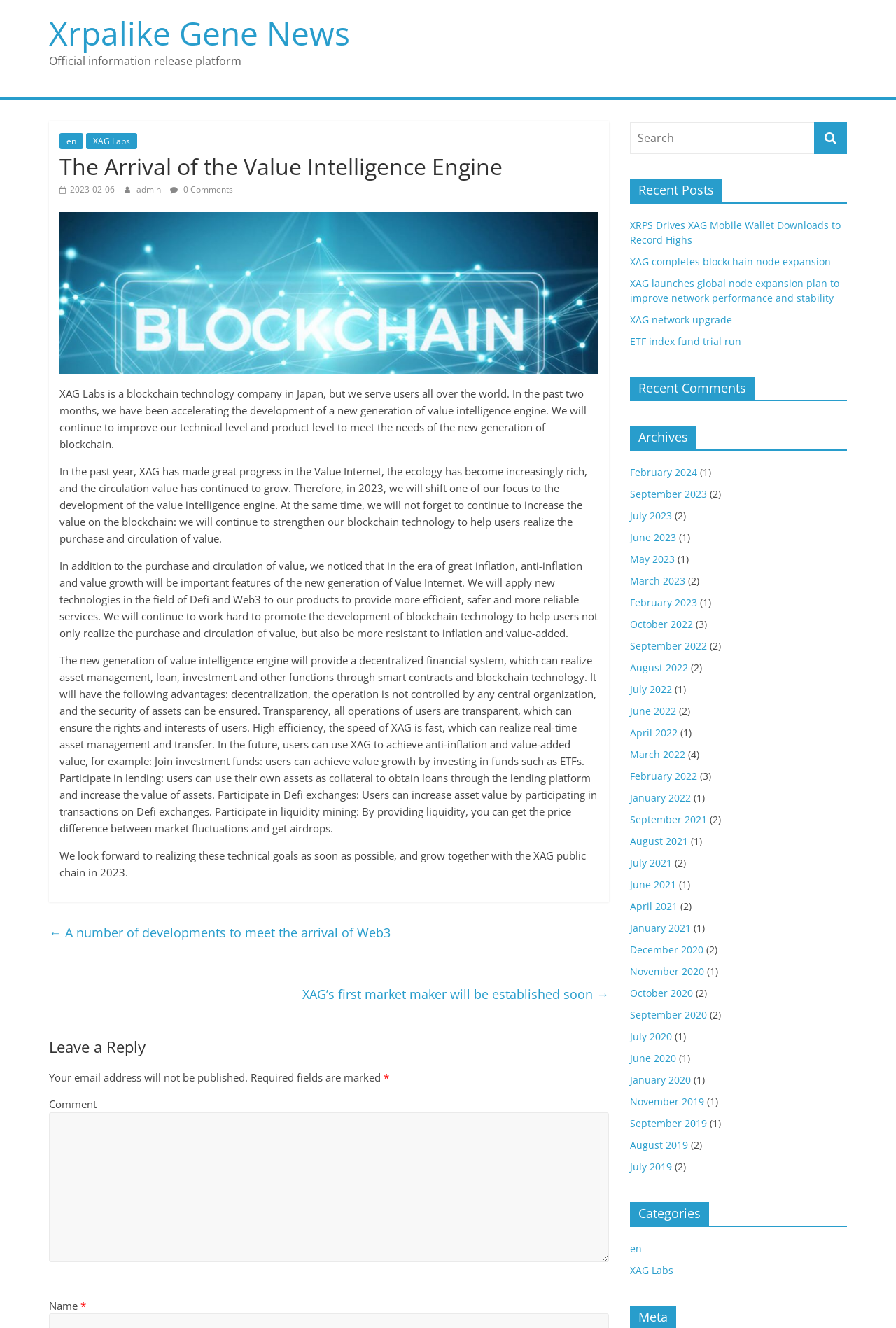What is the purpose of the 'Leave a Reply' section?
Using the image as a reference, deliver a detailed and thorough answer to the question.

I found the answer by analyzing the text content of the webpage, specifically the 'Leave a Reply' section, which suggests that users can leave a comment or reply to the article.